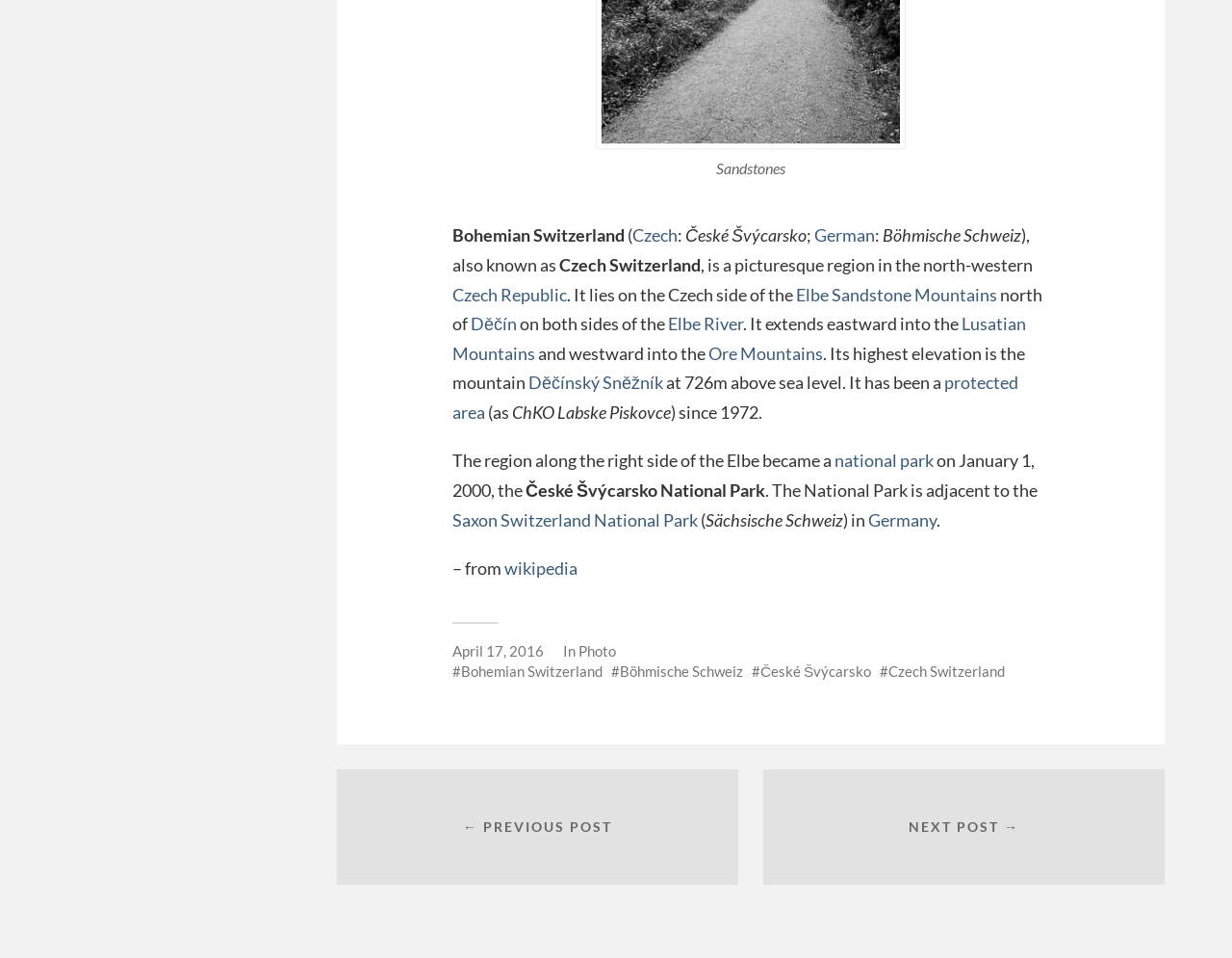Determine the bounding box coordinates of the section to be clicked to follow the instruction: "Visit the Wikipedia page". The coordinates should be given as four float numbers between 0 and 1, formatted as [left, top, right, bottom].

[0.409, 0.582, 0.469, 0.604]